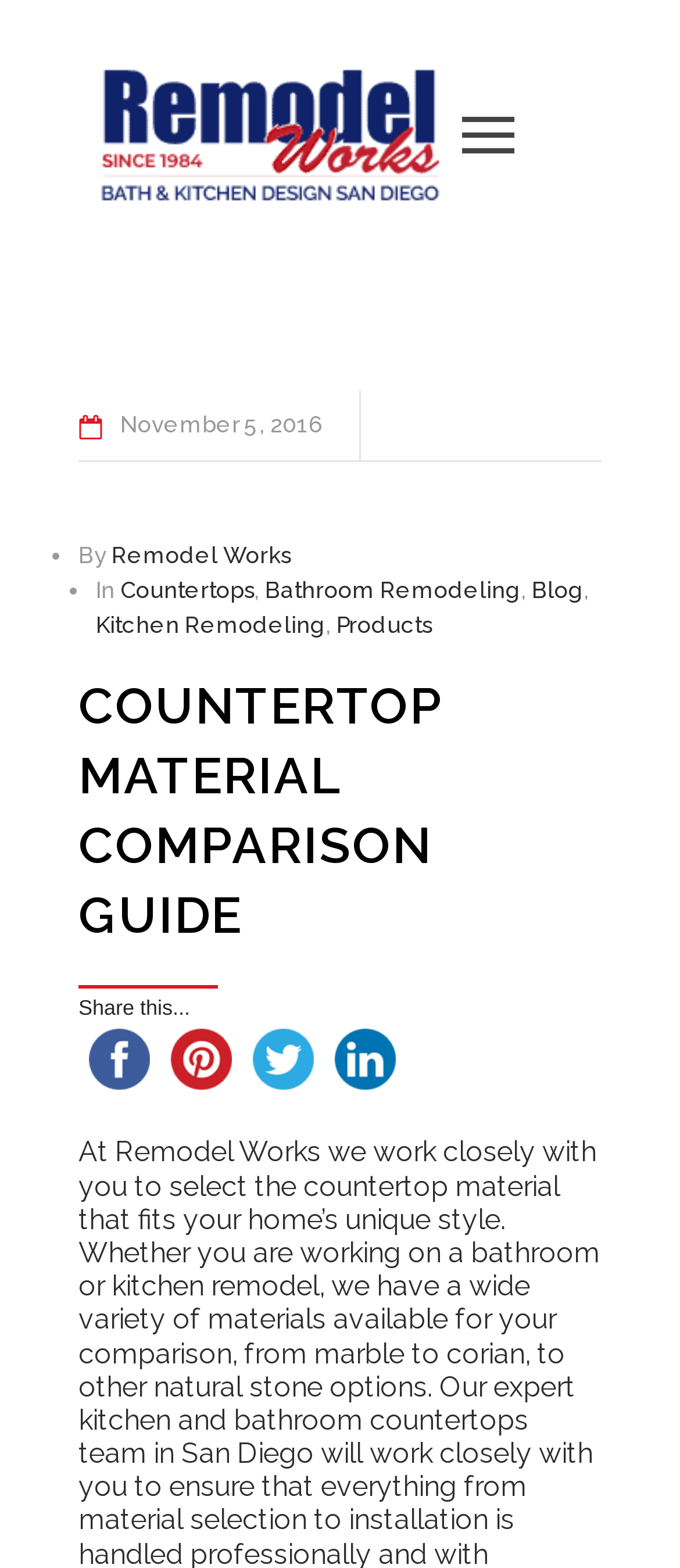Could you highlight the region that needs to be clicked to execute the instruction: "Visit the blog"?

[0.782, 0.369, 0.859, 0.385]